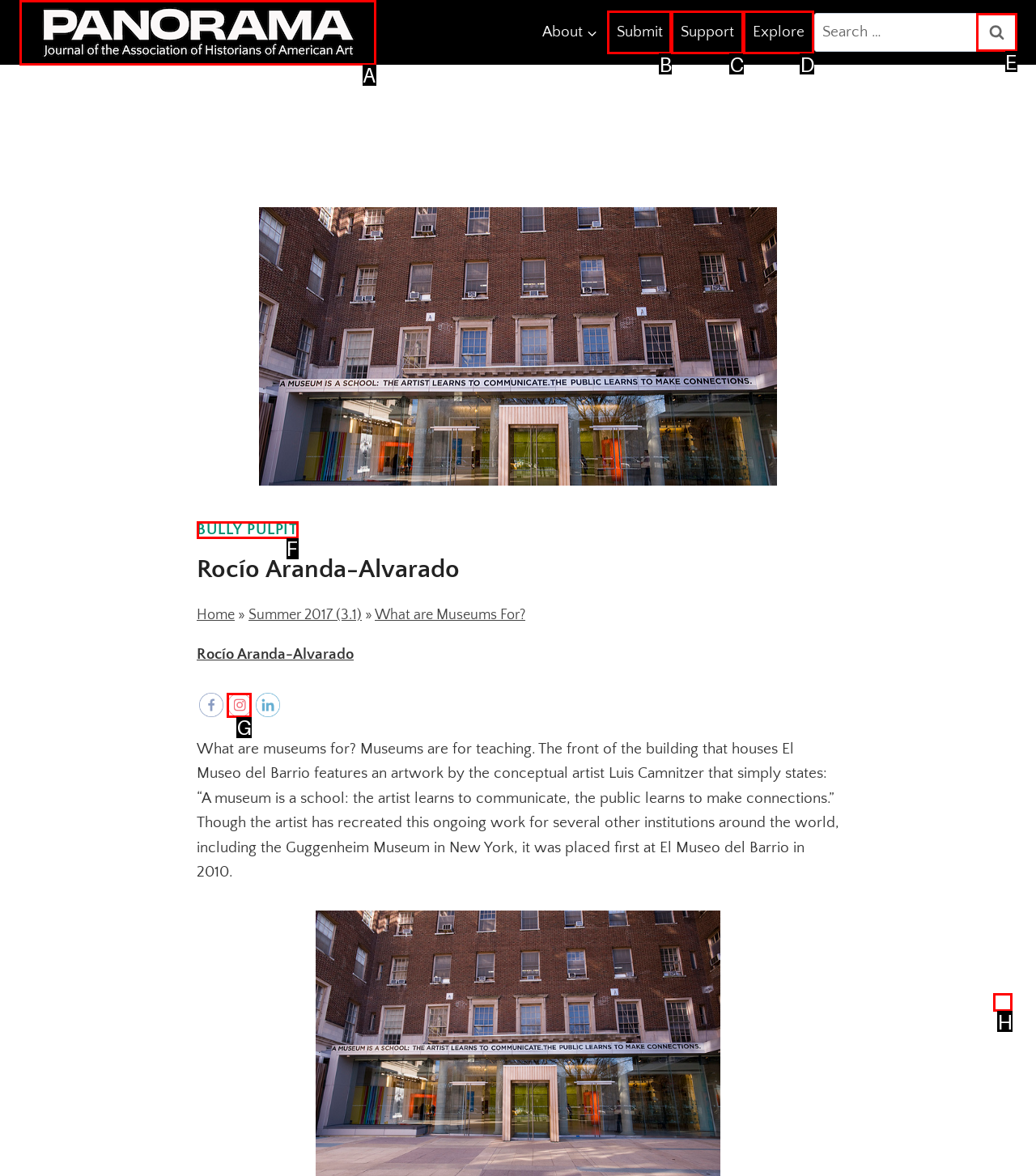Tell me which one HTML element I should click to complete the following instruction: Scroll to top
Answer with the option's letter from the given choices directly.

H